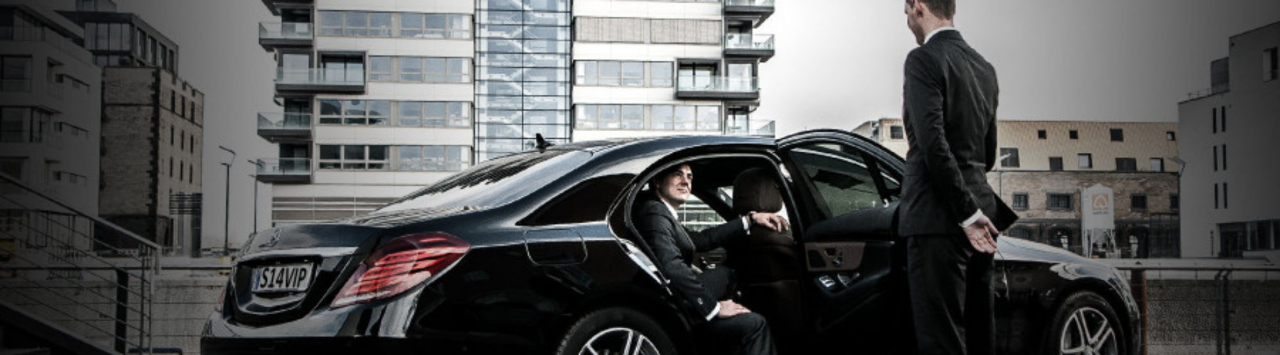Provide your answer to the question using just one word or phrase: What type of buildings are in the background?

Modern